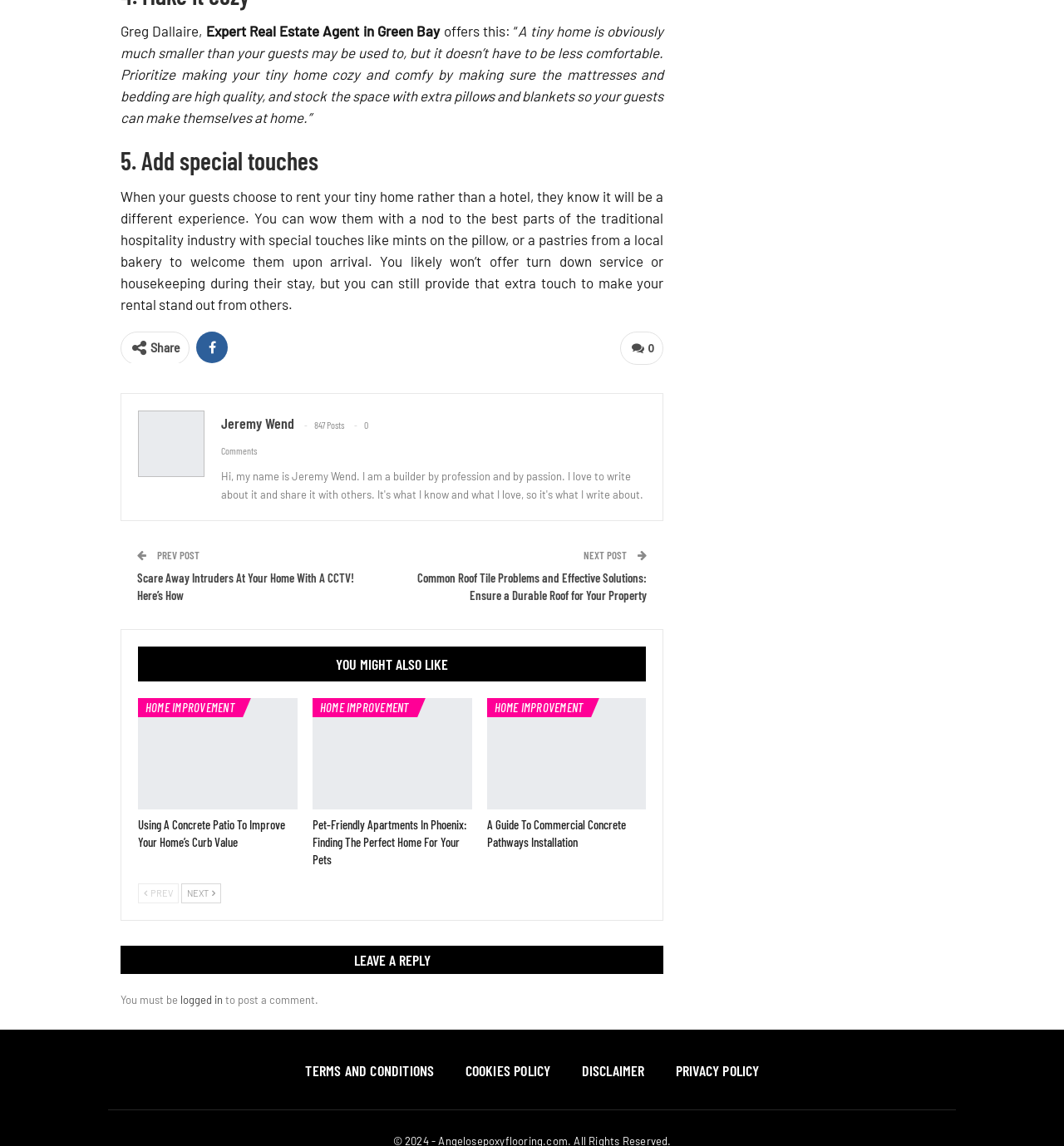Who is the expert real estate agent in Green Bay?
Look at the image and provide a short answer using one word or a phrase.

Greg Dallaire